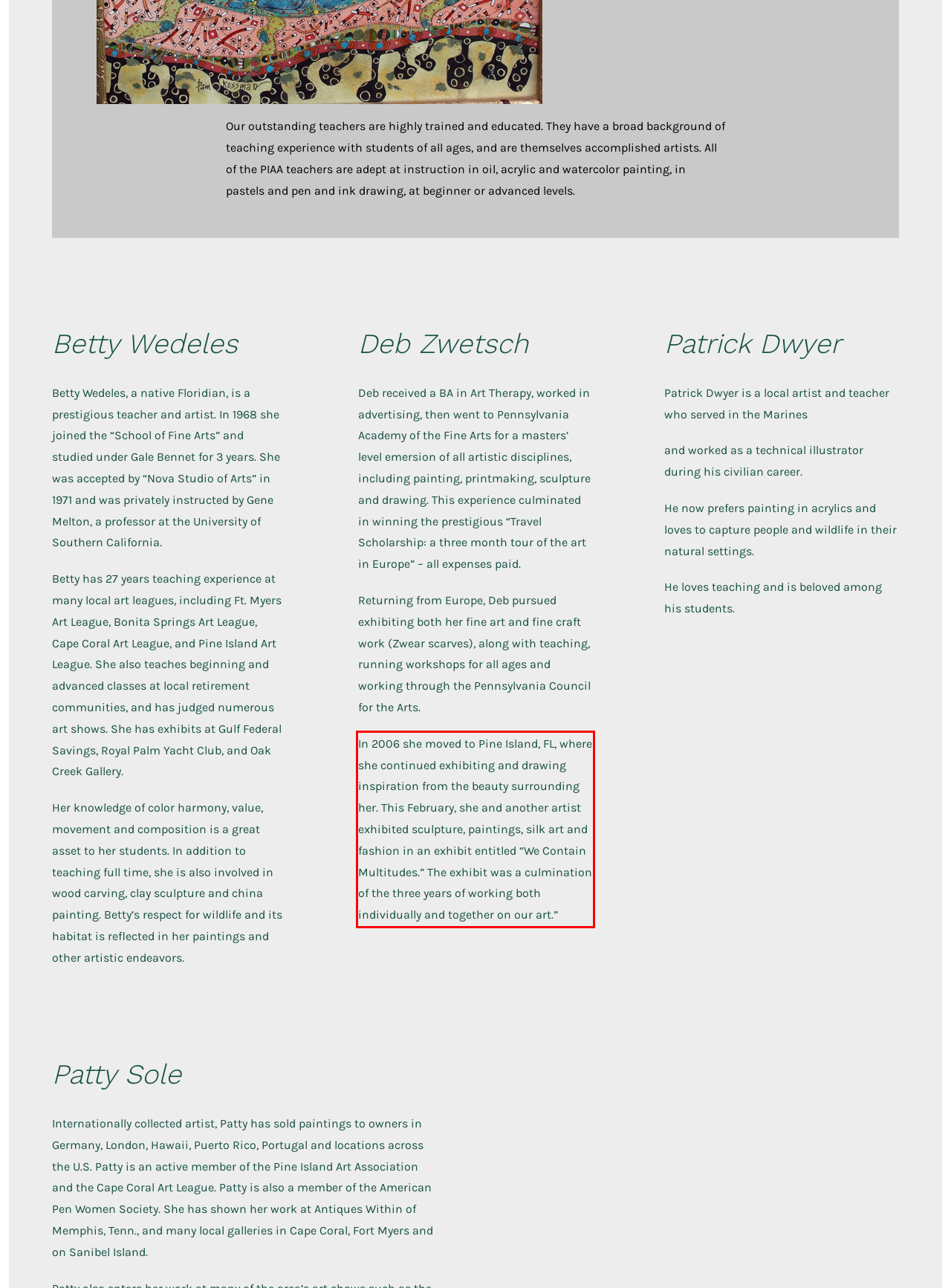Within the screenshot of a webpage, identify the red bounding box and perform OCR to capture the text content it contains.

In 2006 she moved to Pine Island, FL, where she continued exhibiting and drawing inspiration from the beauty surrounding her. This February, she and another artist exhibited sculpture, paintings, silk art and fashion in an exhibit entitled “We Contain Multitudes.” The exhibit was a culmination of the three years of working both individually and together on our art.”